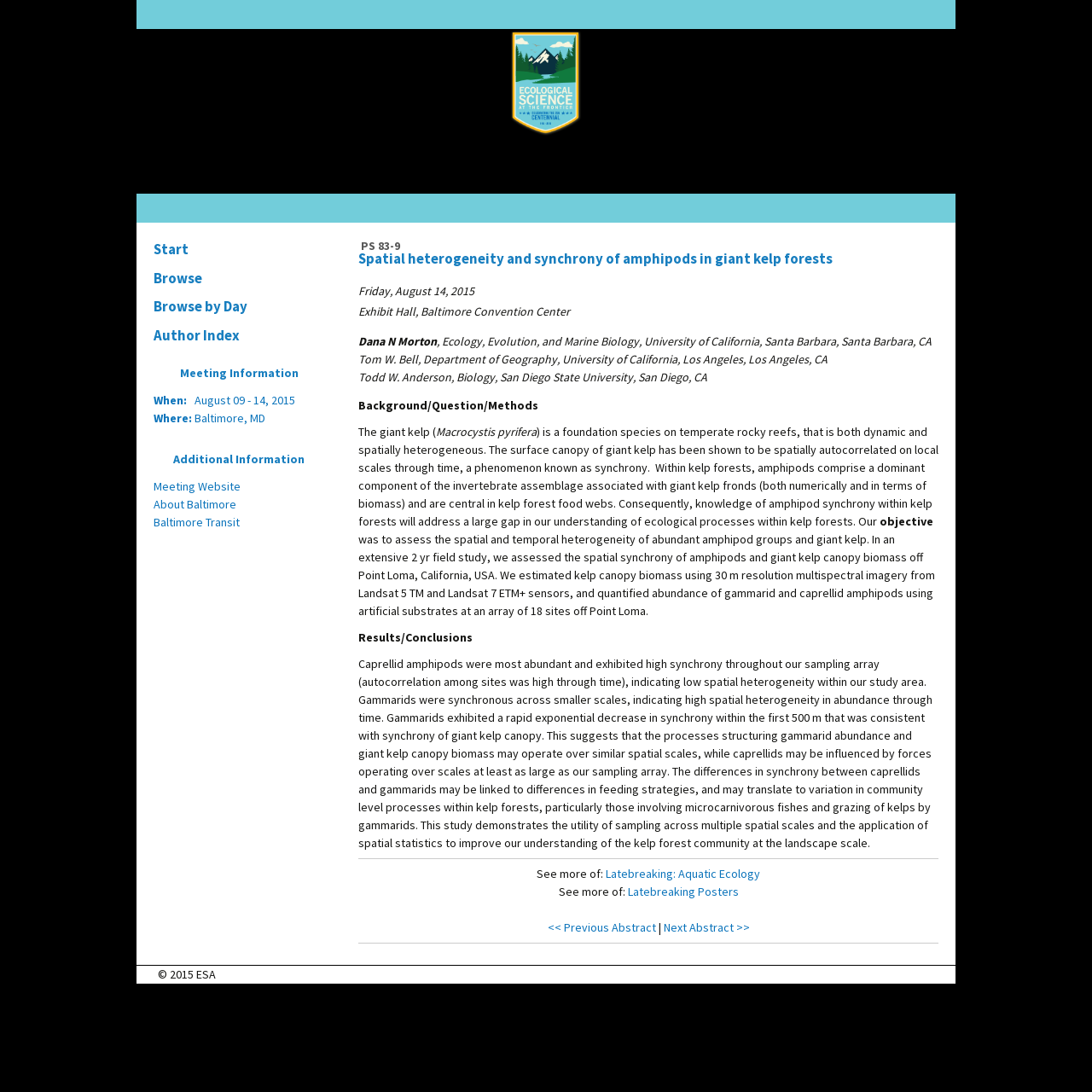Specify the bounding box coordinates for the region that must be clicked to perform the given instruction: "View the meeting website".

[0.141, 0.438, 0.22, 0.452]